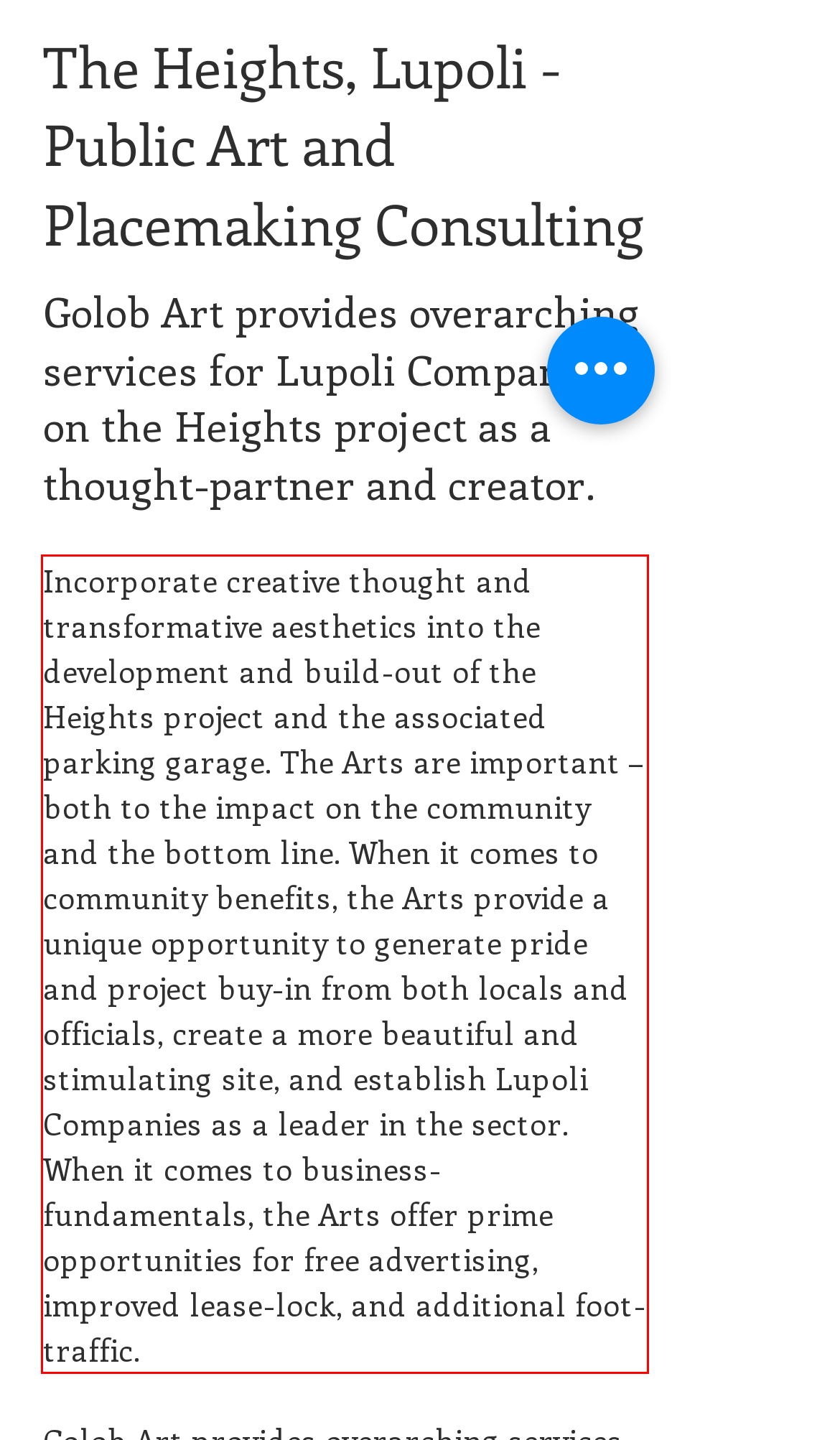Analyze the screenshot of a webpage where a red rectangle is bounding a UI element. Extract and generate the text content within this red bounding box.

Incorporate creative thought and transformative aesthetics into the development and build-out of the Heights project and the associated parking garage. The Arts are important – both to the impact on the community and the bottom line. When it comes to community benefits, the Arts provide a unique opportunity to generate pride and project buy-in from both locals and officials, create a more beautiful and stimulating site, and establish Lupoli Companies as a leader in the sector. When it comes to business-fundamentals, the Arts offer prime opportunities for free advertising, improved lease-lock, and additional foot-traffic.